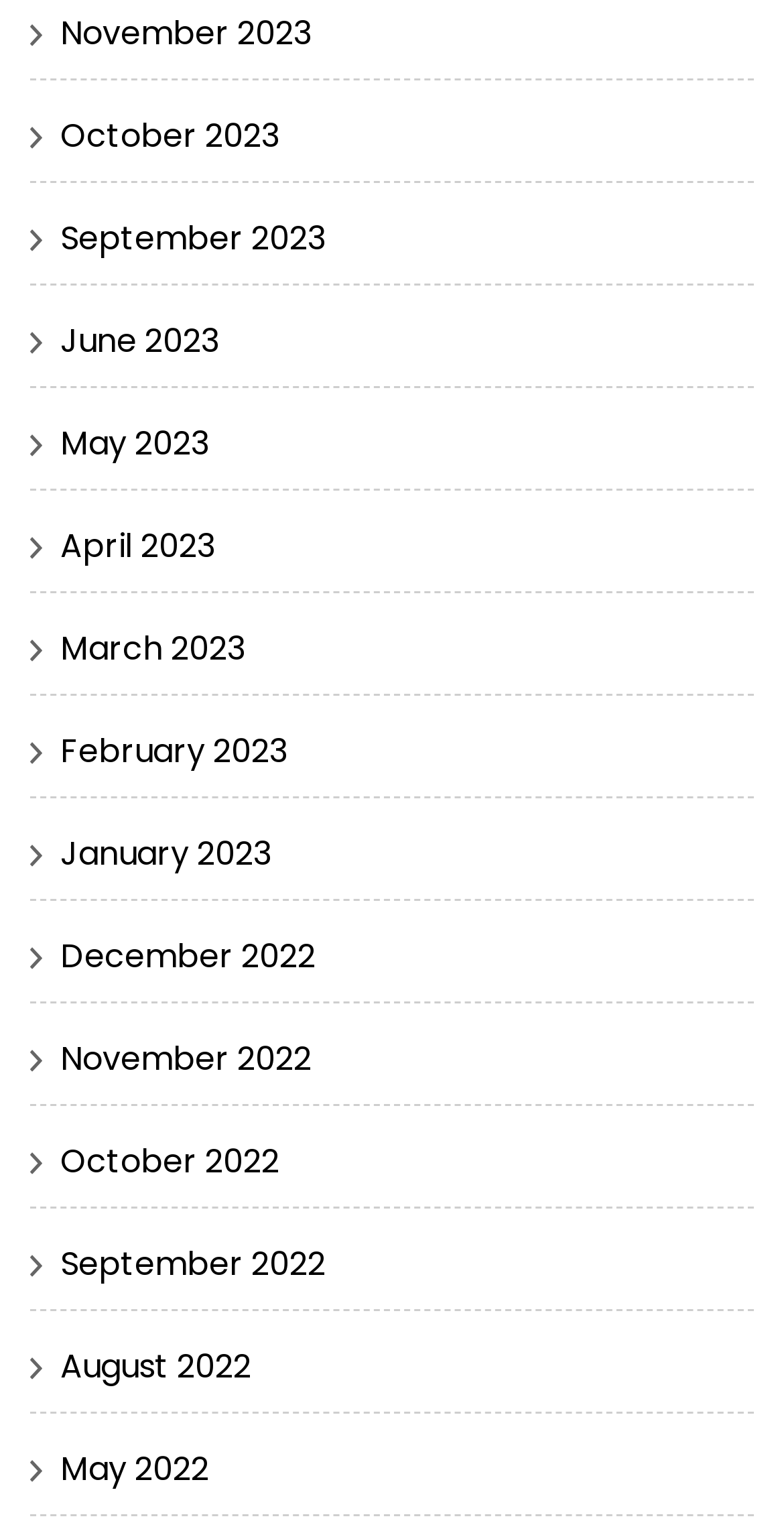Could you find the bounding box coordinates of the clickable area to complete this instruction: "View Henderson office contact information"?

None